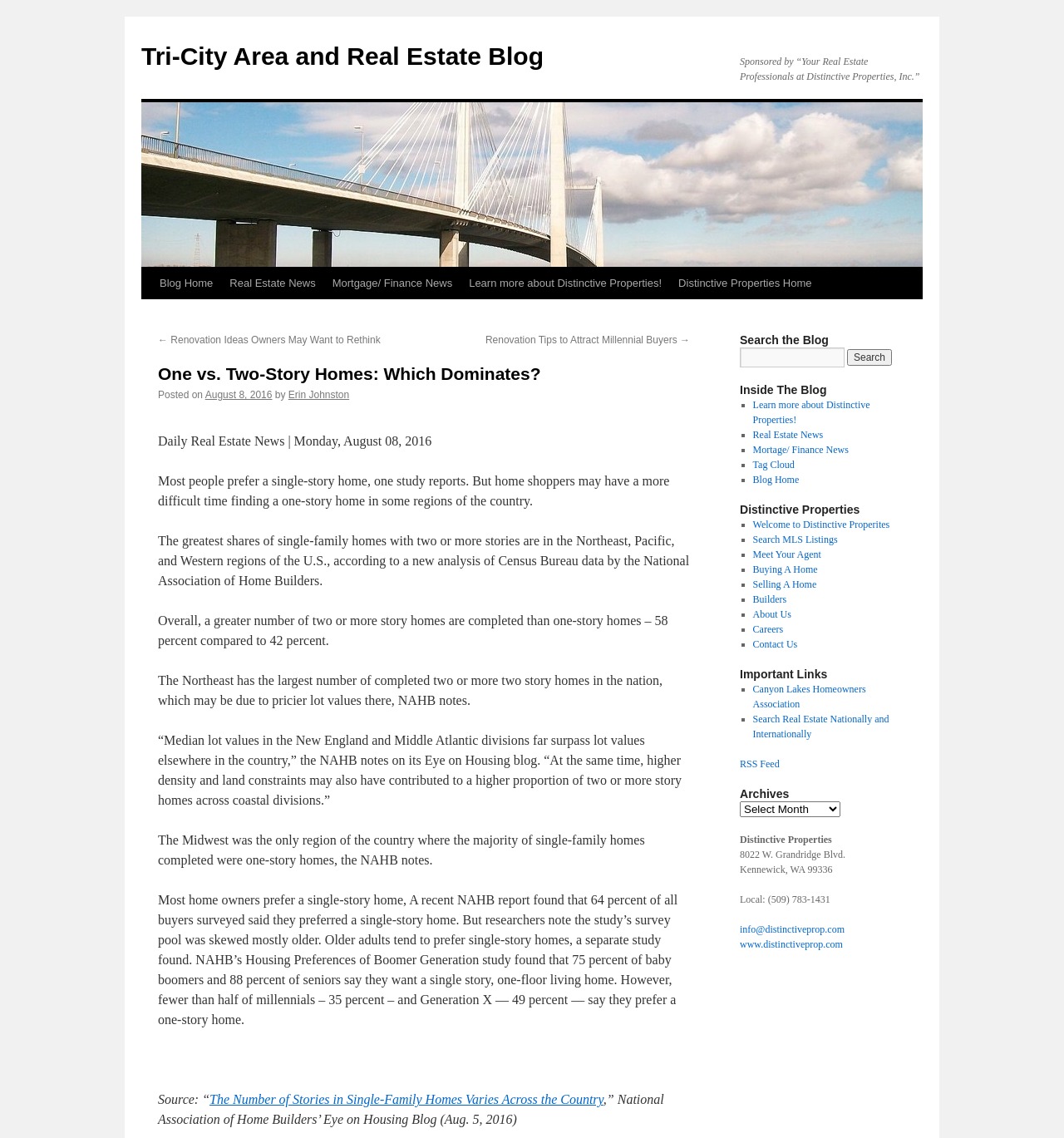Extract the main title from the webpage.

One vs. Two-Story Homes: Which Dominates?